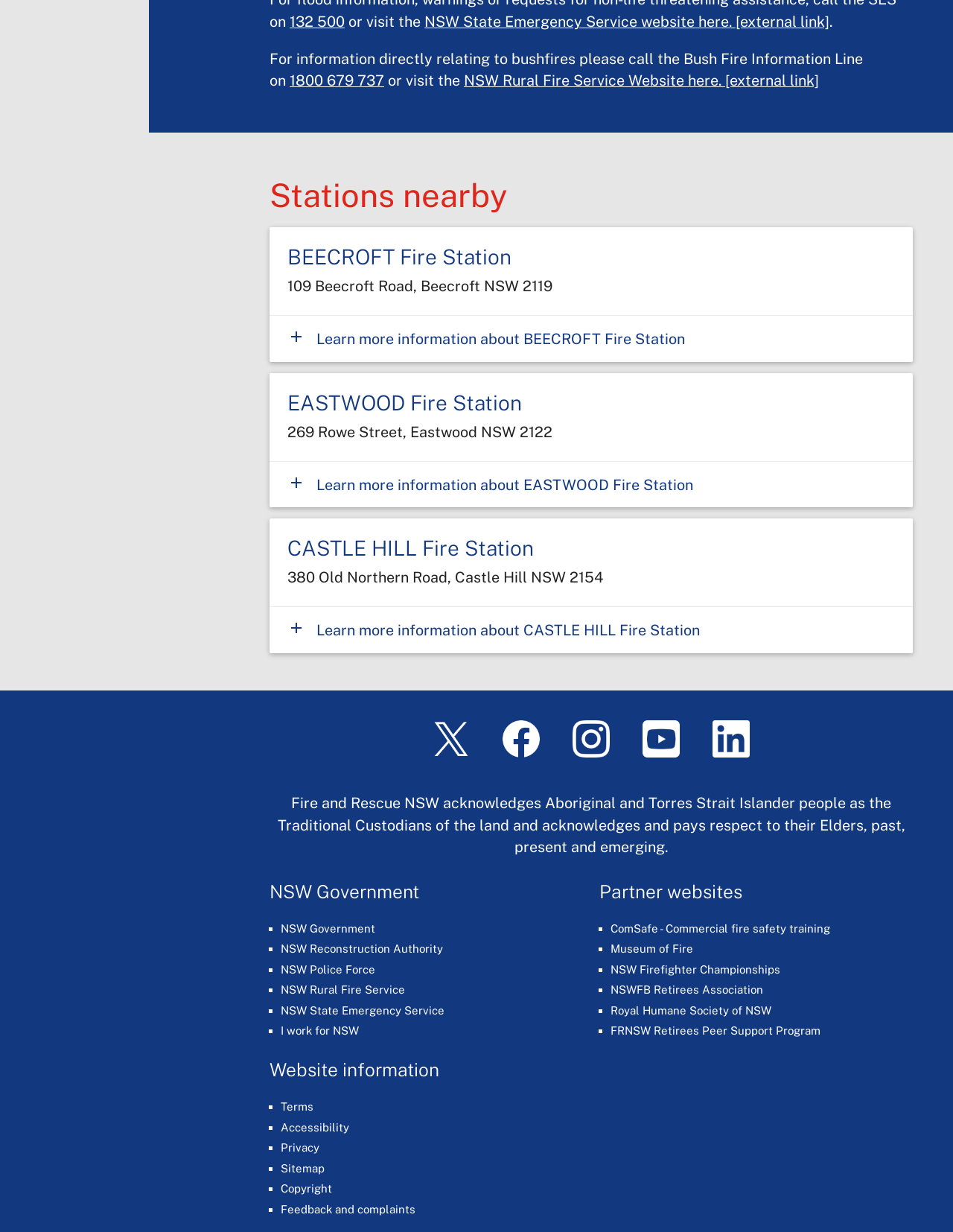Calculate the bounding box coordinates for the UI element based on the following description: "NSW Rural Fire Service". Ensure the coordinates are four float numbers between 0 and 1, i.e., [left, top, right, bottom].

[0.295, 0.798, 0.425, 0.809]